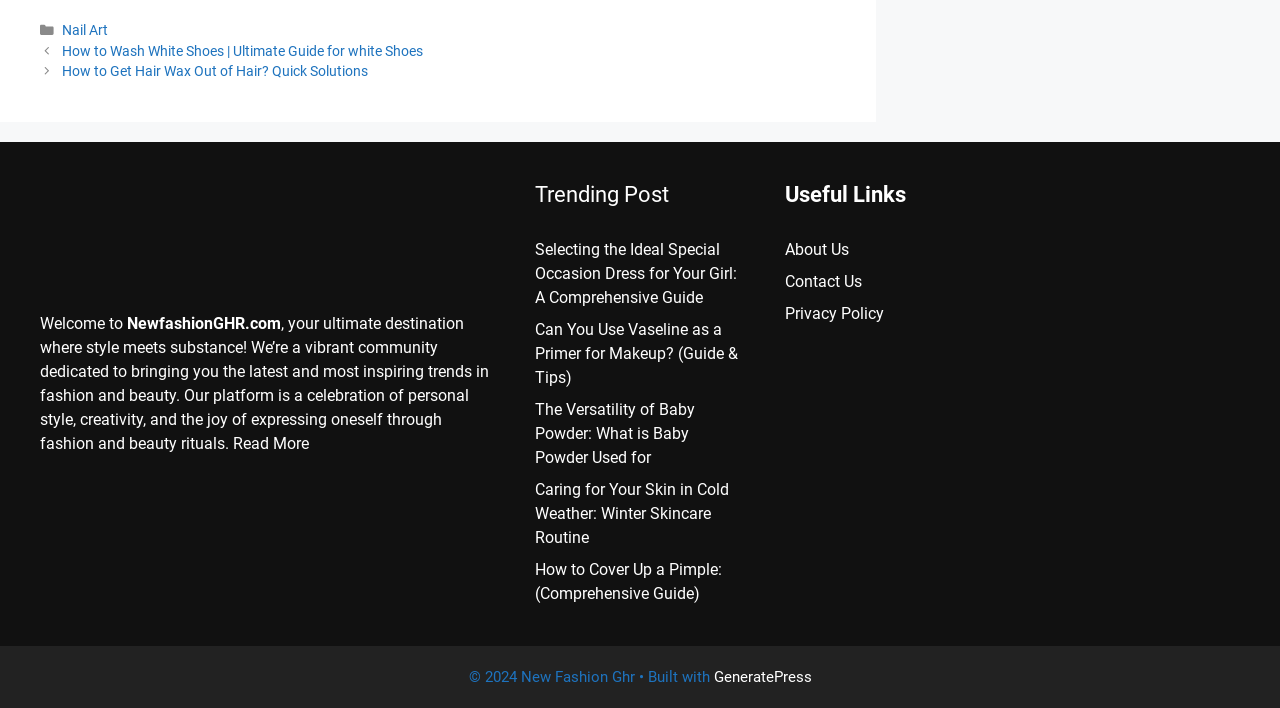What is the name of the website? Look at the image and give a one-word or short phrase answer.

New Fashion Ghr